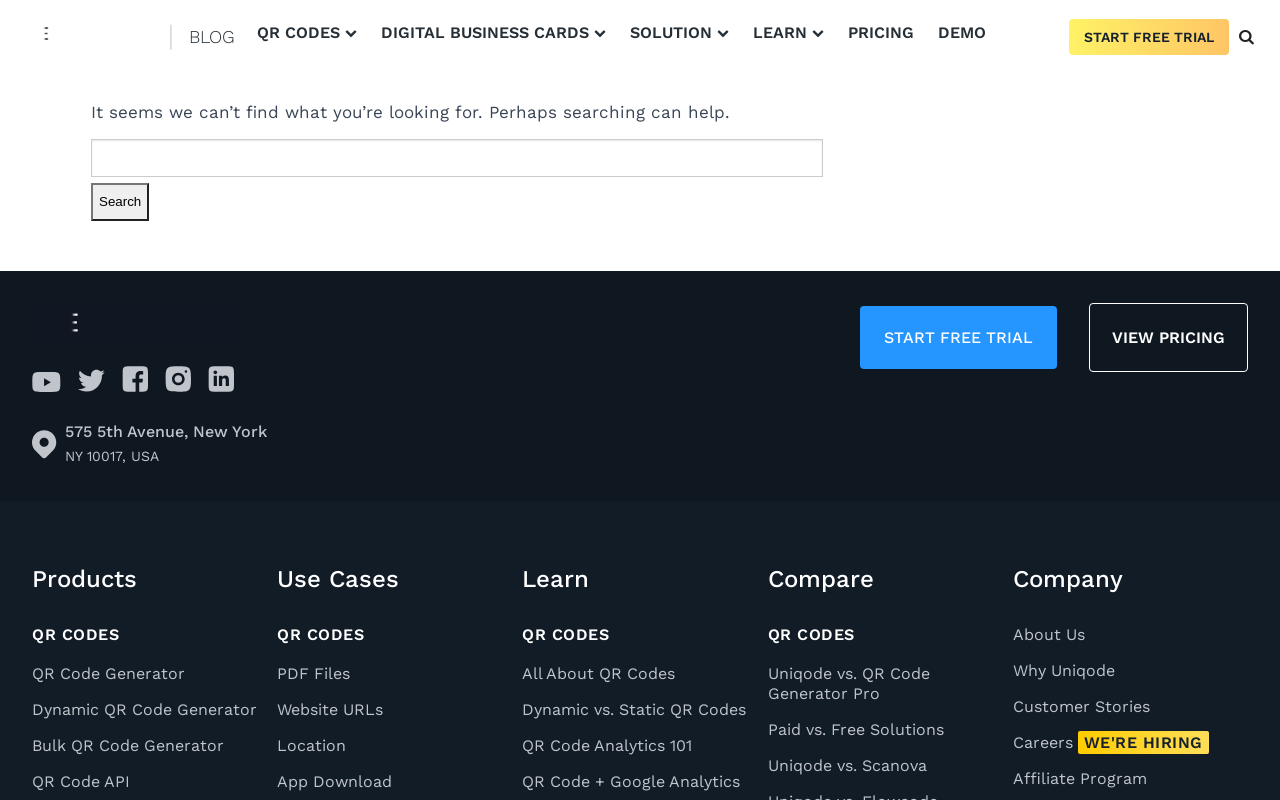For the following element description, predict the bounding box coordinates in the format (top-left x, top-left y, bottom-right x, bottom-right y). All values should be floating point numbers between 0 and 1. Description: Uniqode vs. Scanova

[0.6, 0.945, 0.783, 0.97]